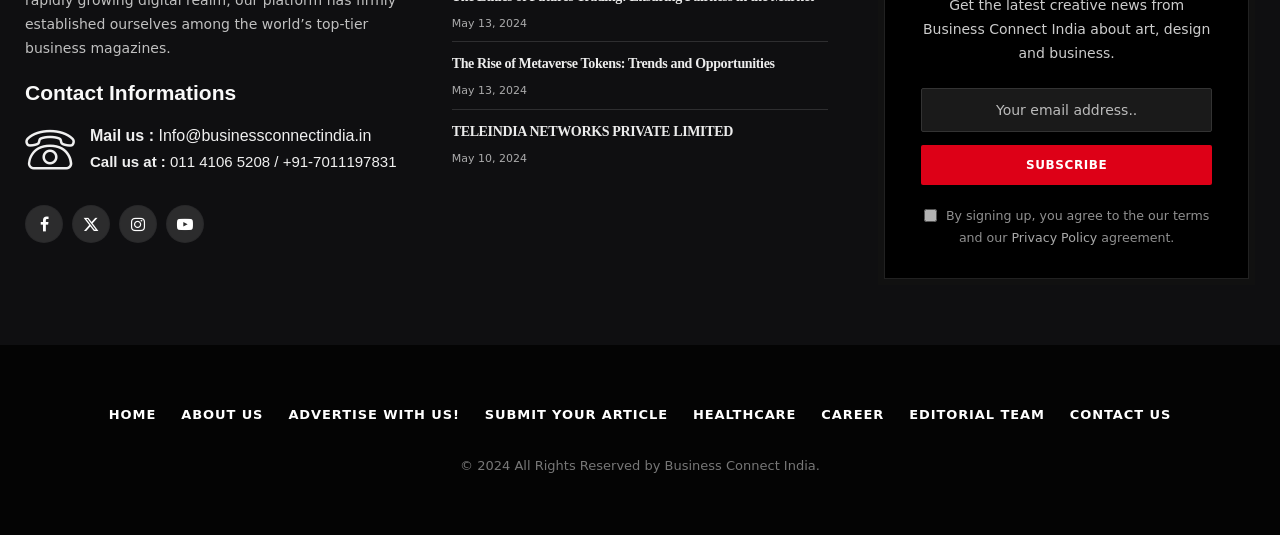Determine the bounding box coordinates of the UI element described below. Use the format (top-left x, top-left y, bottom-right x, bottom-right y) with floating point numbers between 0 and 1: parent_node: Share on Facebook

None